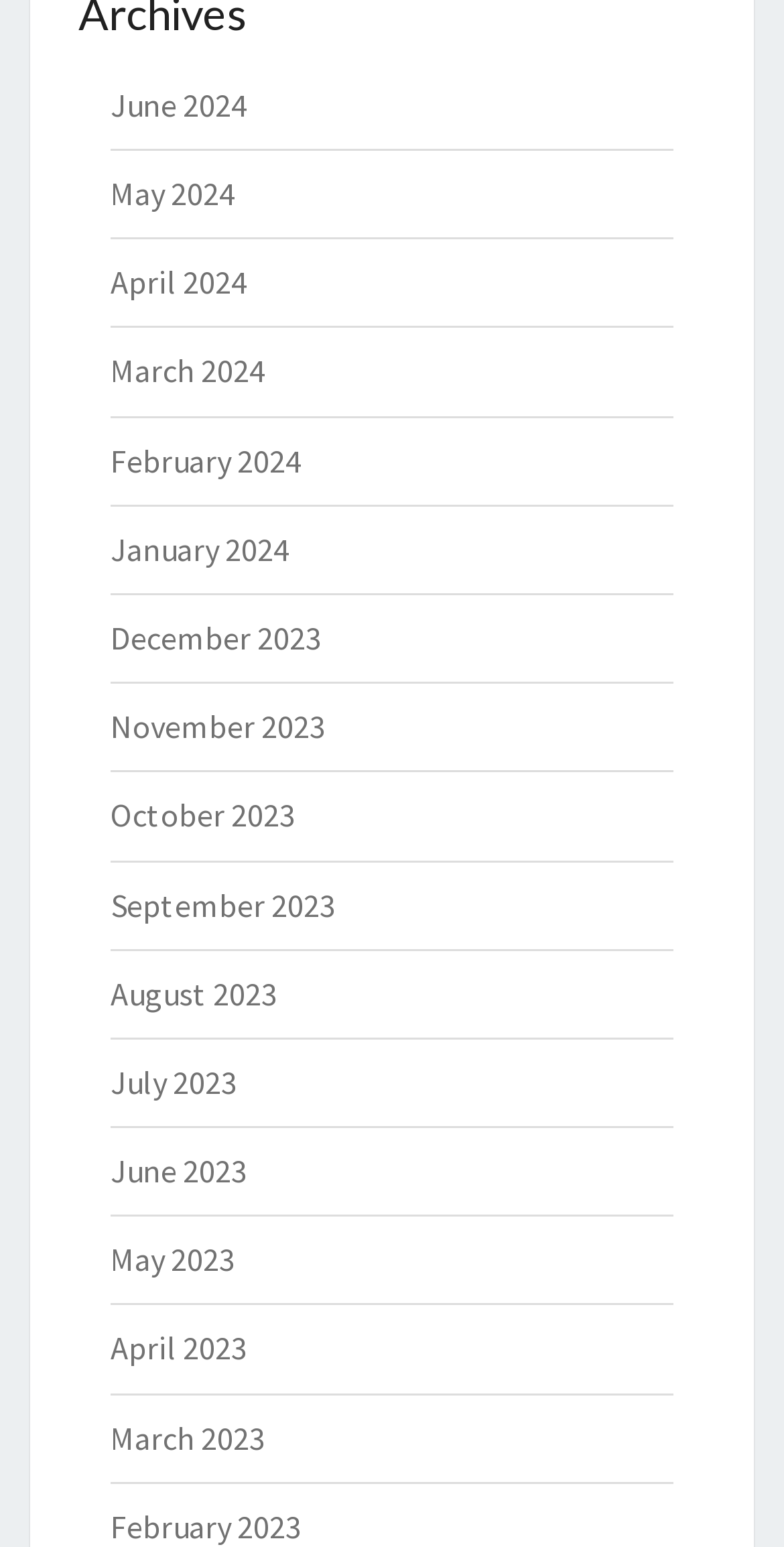Find the bounding box coordinates for the HTML element described as: "May 2024". The coordinates should consist of four float values between 0 and 1, i.e., [left, top, right, bottom].

[0.141, 0.112, 0.3, 0.138]